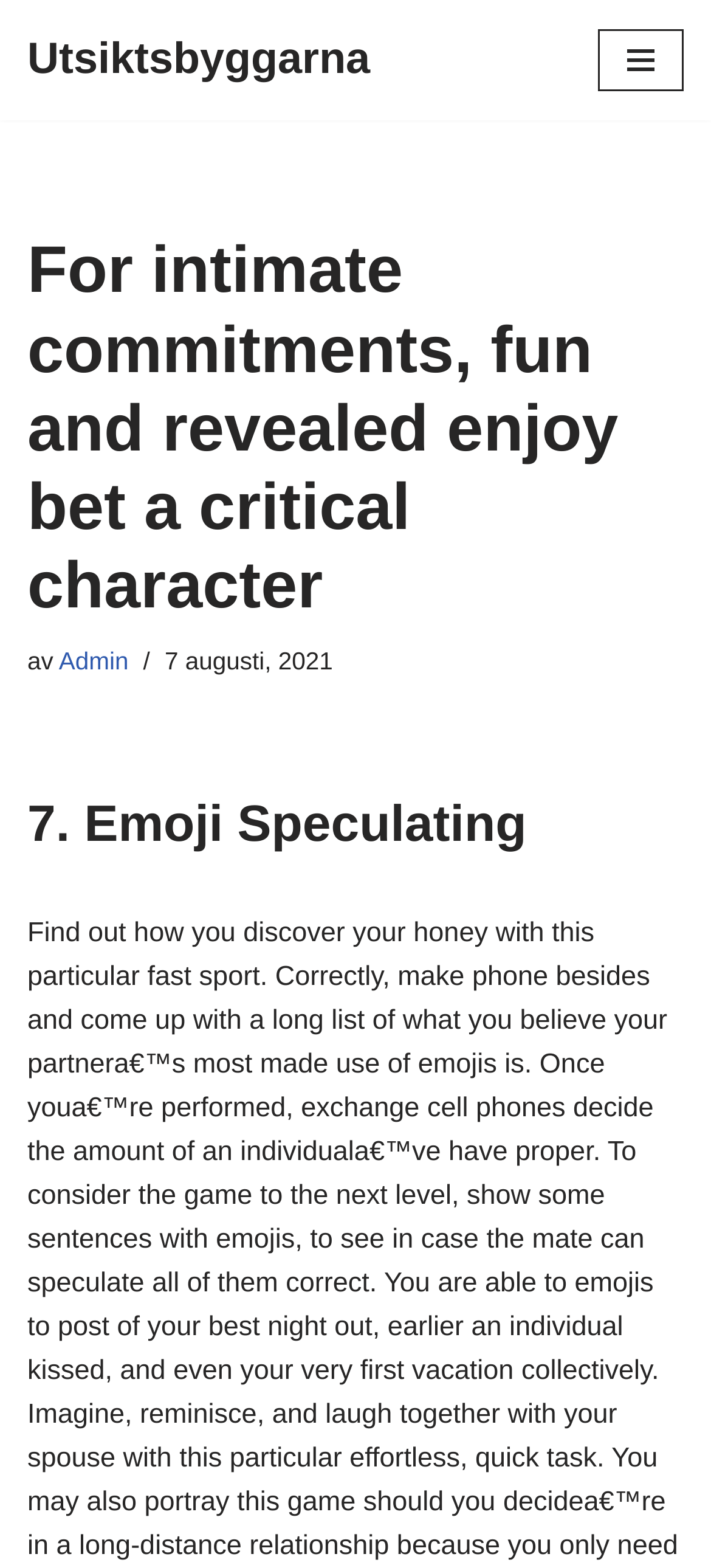Use one word or a short phrase to answer the question provided: 
What is the name of the website?

Utsiktsbyggarna